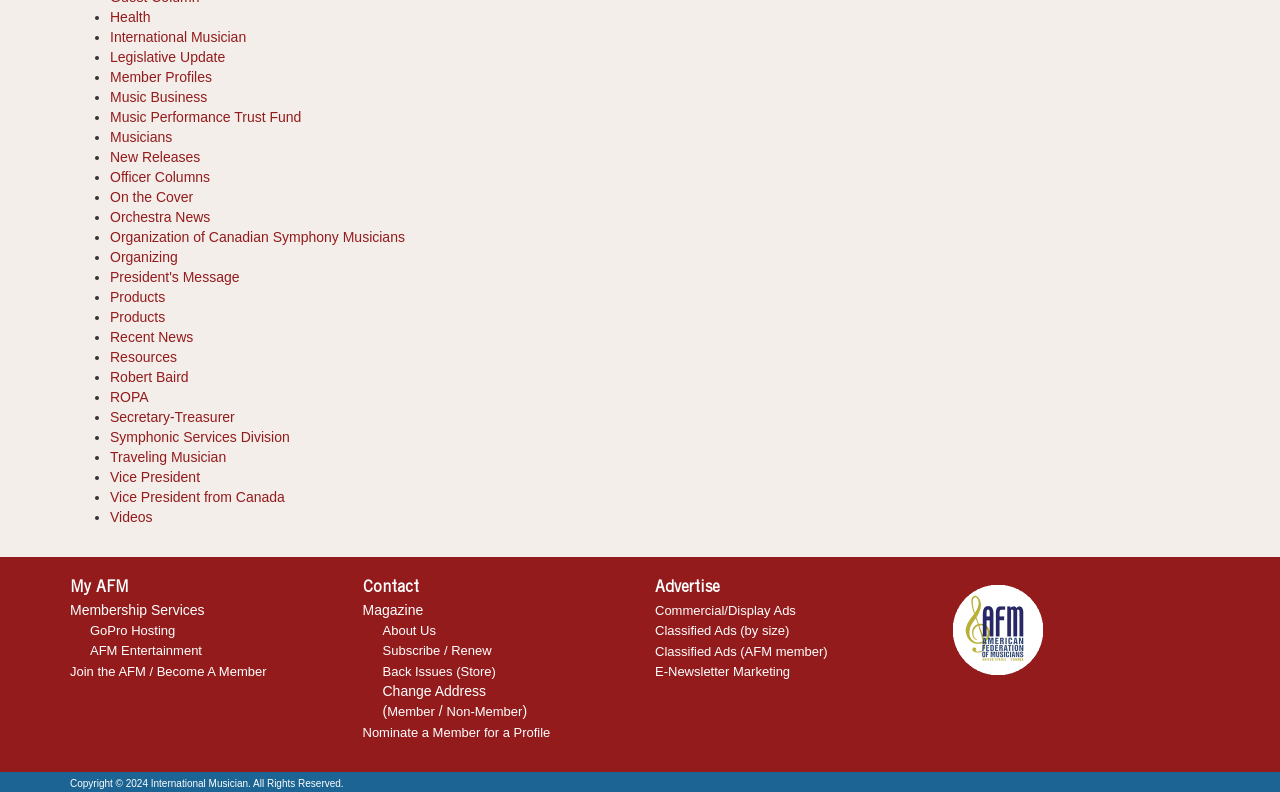Please specify the bounding box coordinates in the format (top-left x, top-left y, bottom-right x, bottom-right y), with values ranging from 0 to 1. Identify the bounding box for the UI component described as follows: Music Business

[0.086, 0.112, 0.162, 0.132]